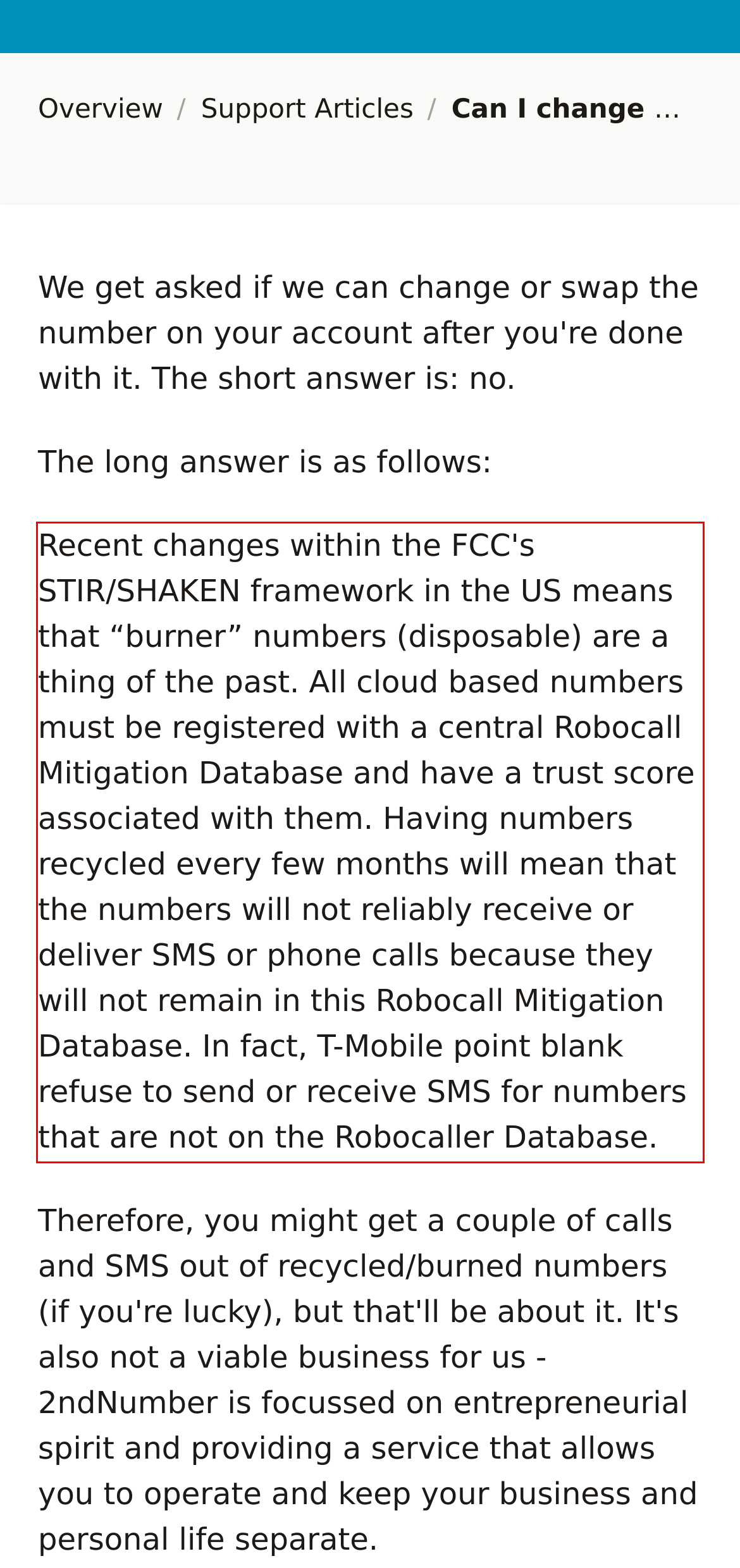Please identify and extract the text content from the UI element encased in a red bounding box on the provided webpage screenshot.

Recent changes within the FCC's STIR/SHAKEN framework in the US means that “burner” numbers (disposable) are a thing of the past. All cloud based numbers must be registered with a central Robocall Mitigation Database and have a trust score associated with them. Having numbers recycled every few months will mean that the numbers will not reliably receive or deliver SMS or phone calls because they will not remain in this Robocall Mitigation Database. In fact, T-Mobile point blank refuse to send or receive SMS for numbers that are not on the Robocaller Database.